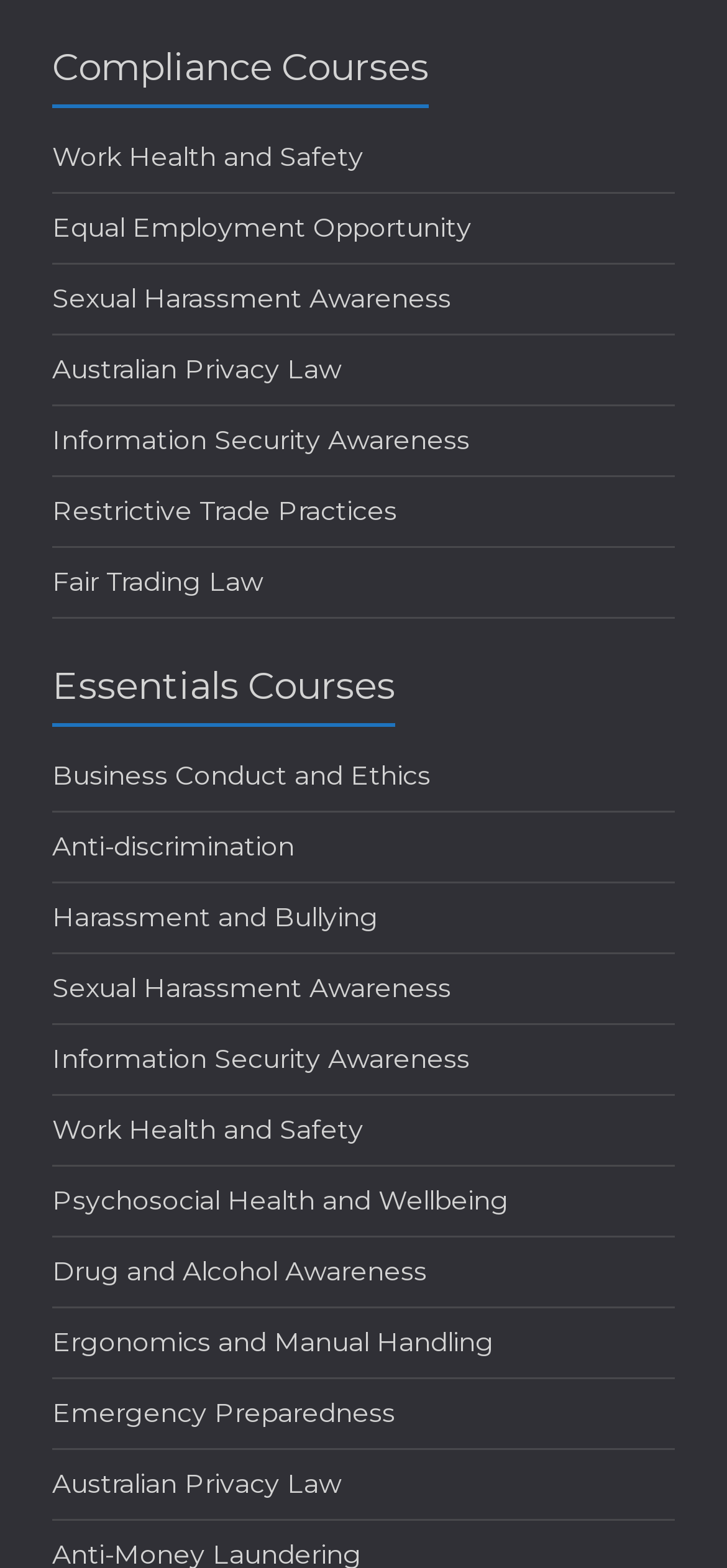Identify the bounding box coordinates of the clickable region required to complete the instruction: "Access Psychosocial Health and Wellbeing". The coordinates should be given as four float numbers within the range of 0 and 1, i.e., [left, top, right, bottom].

[0.072, 0.755, 0.7, 0.777]